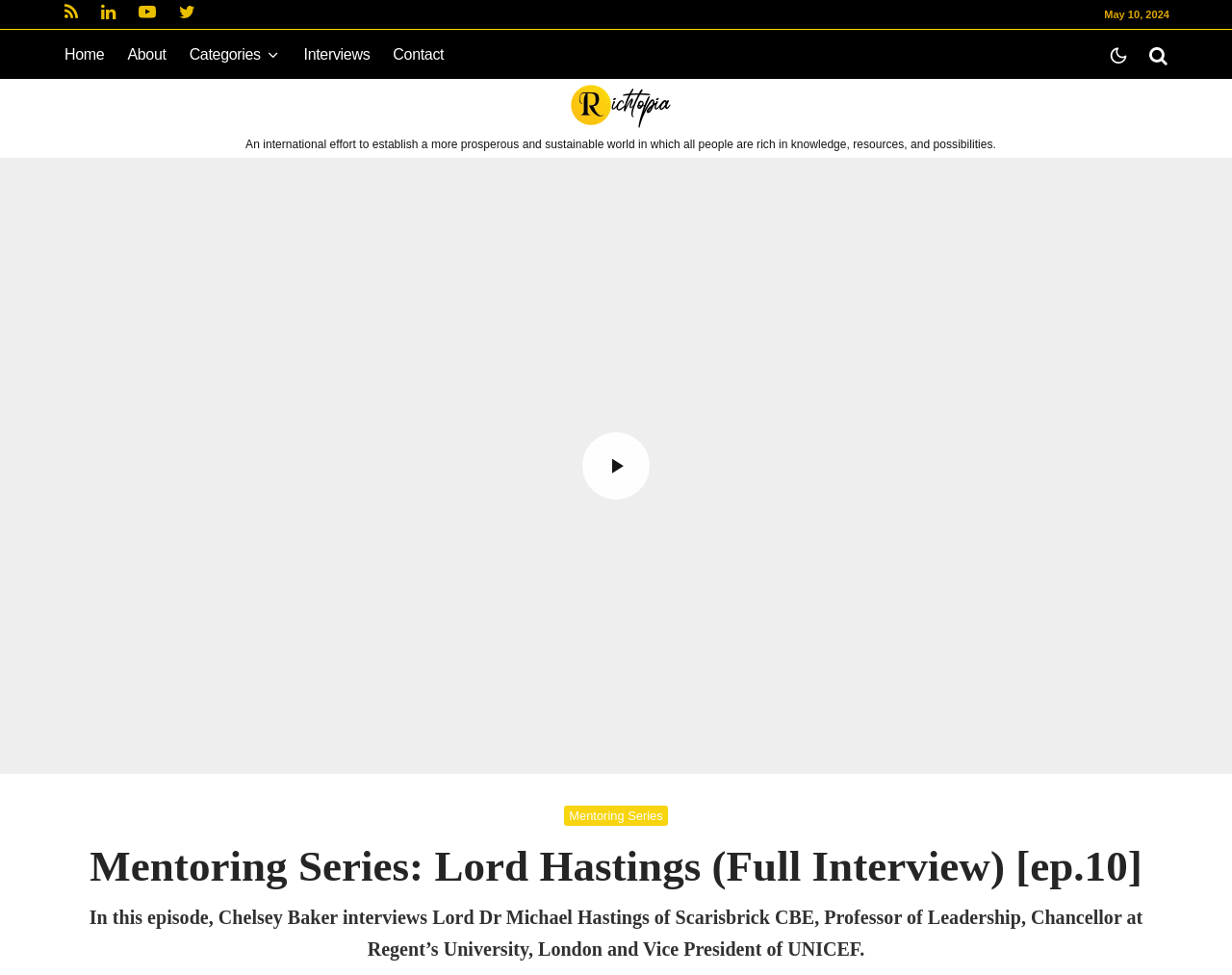Using the element description: "Contact", determine the bounding box coordinates. The coordinates should be in the format [left, top, right, bottom], with values between 0 and 1.

[0.31, 0.03, 0.37, 0.081]